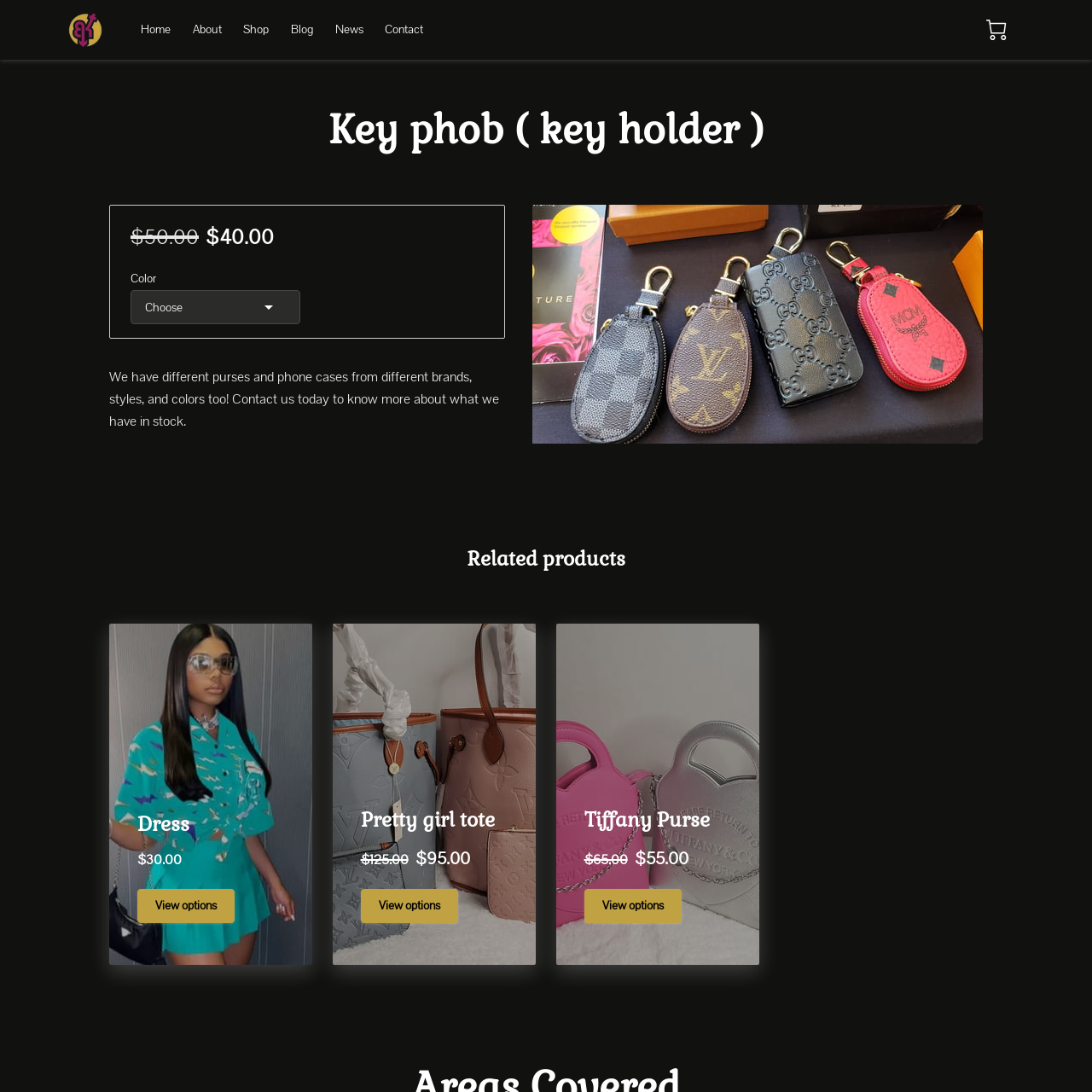What is the category of the 'Dress' product?
Please craft a detailed and exhaustive response to the question.

I determined the category of the 'Dress' product by looking at its location under the 'Related products' heading element, which suggests that it is a related product to the main products featured on the webpage.